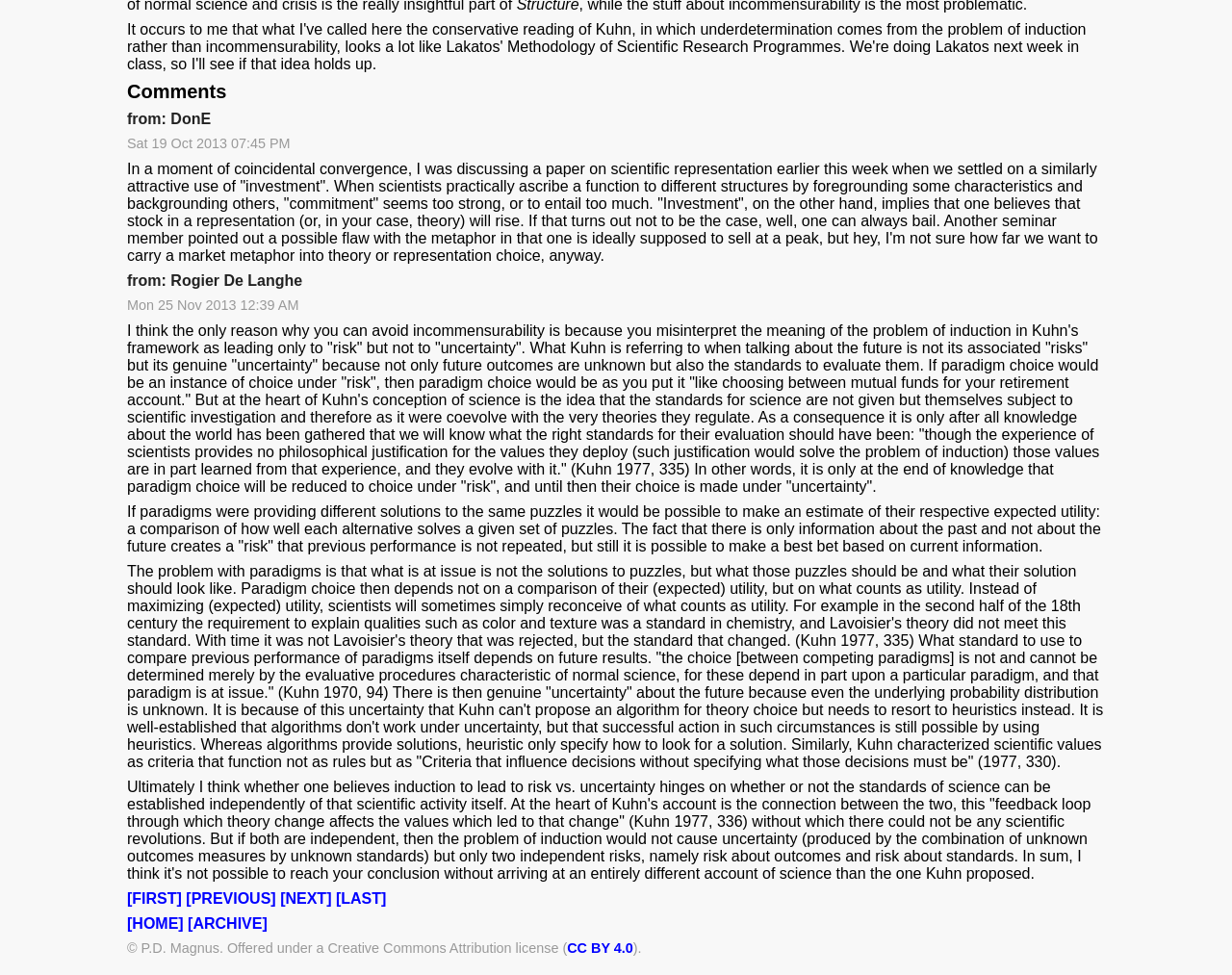Locate the UI element that matches the description [ARCHIVE] in the webpage screenshot. Return the bounding box coordinates in the format (top-left x, top-left y, bottom-right x, bottom-right y), with values ranging from 0 to 1.

[0.152, 0.939, 0.217, 0.956]